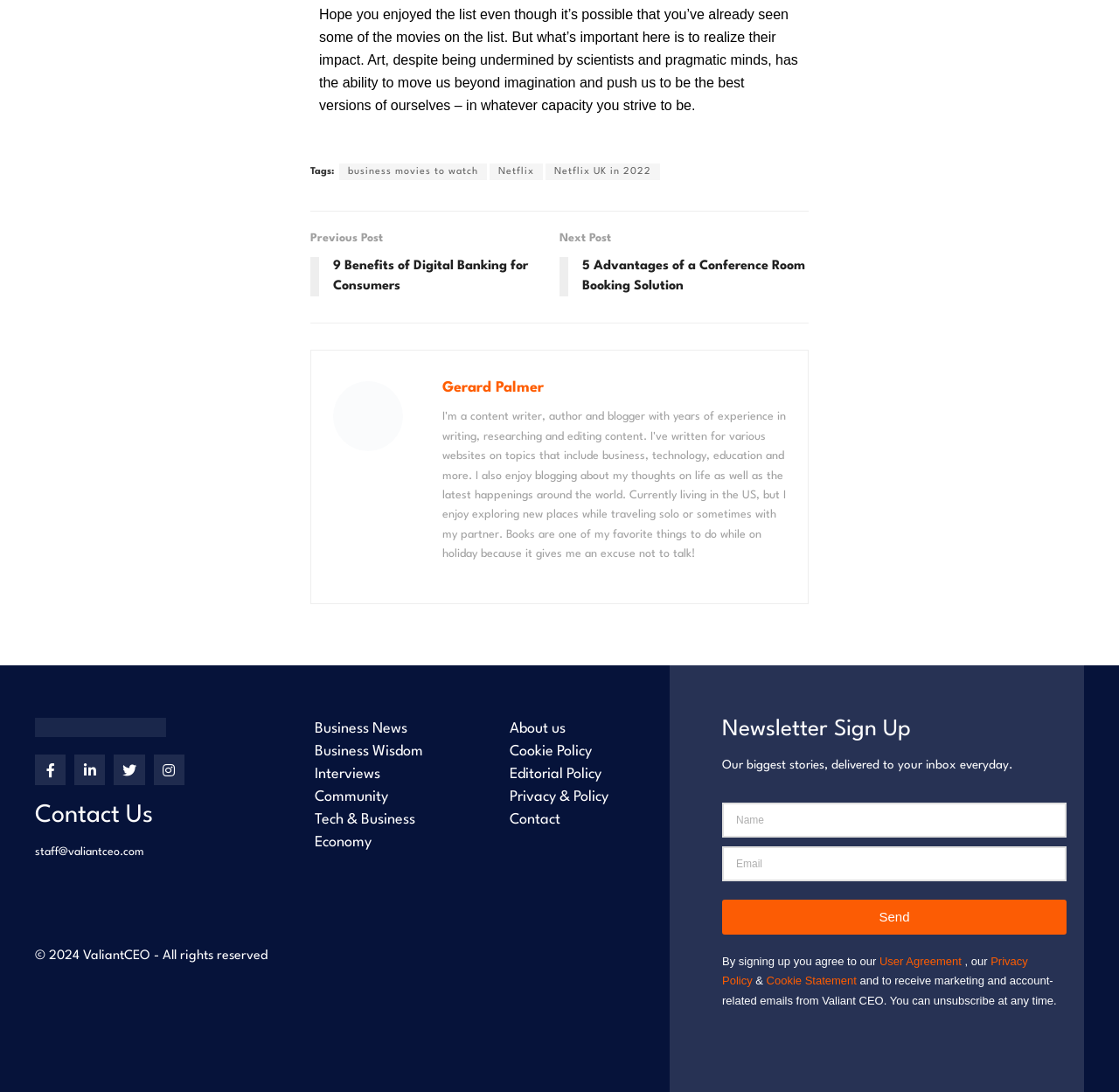Can you pinpoint the bounding box coordinates for the clickable element required for this instruction: "View the 'Archives' section"? The coordinates should be four float numbers between 0 and 1, i.e., [left, top, right, bottom].

None